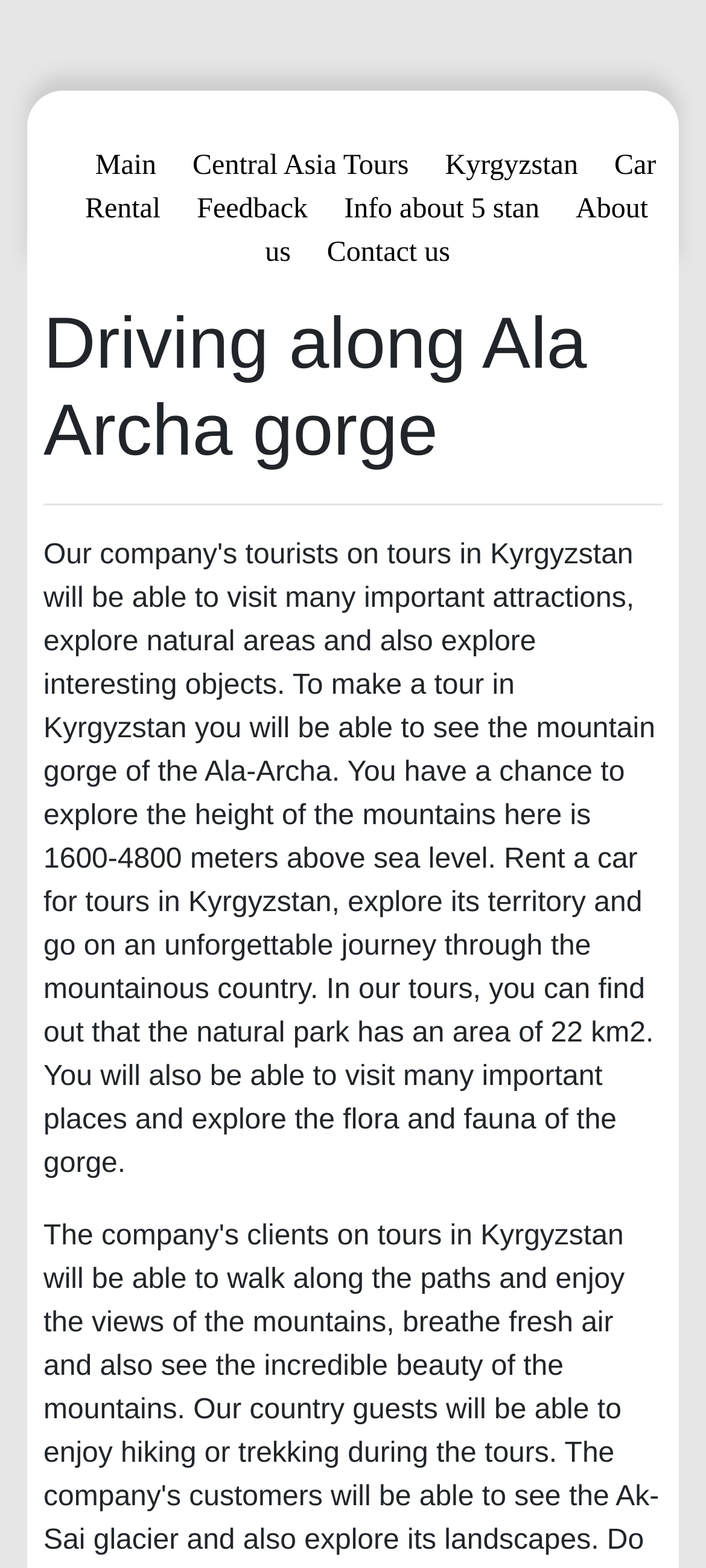Refer to the image and answer the question with as much detail as possible: What is the name of the mountain gorge mentioned on this webpage?

The heading 'Driving along Ala Archa gorge' suggests that the webpage is referring to the Ala-Archa mountain gorge, which is a notable location in Kyrgyzstan.